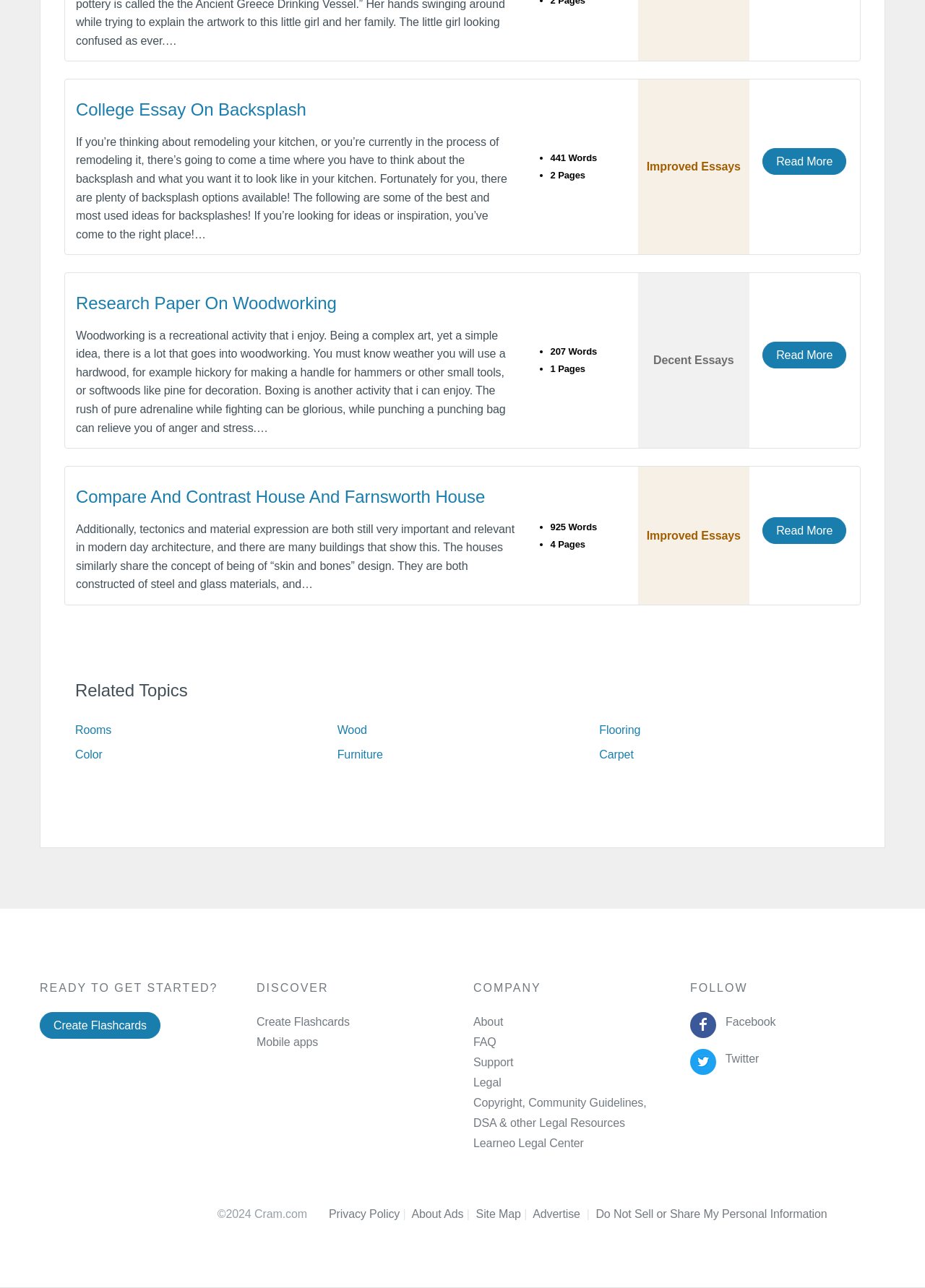Please identify the bounding box coordinates of the element I need to click to follow this instruction: "Explore Research Paper On Woodworking".

[0.082, 0.229, 0.558, 0.242]